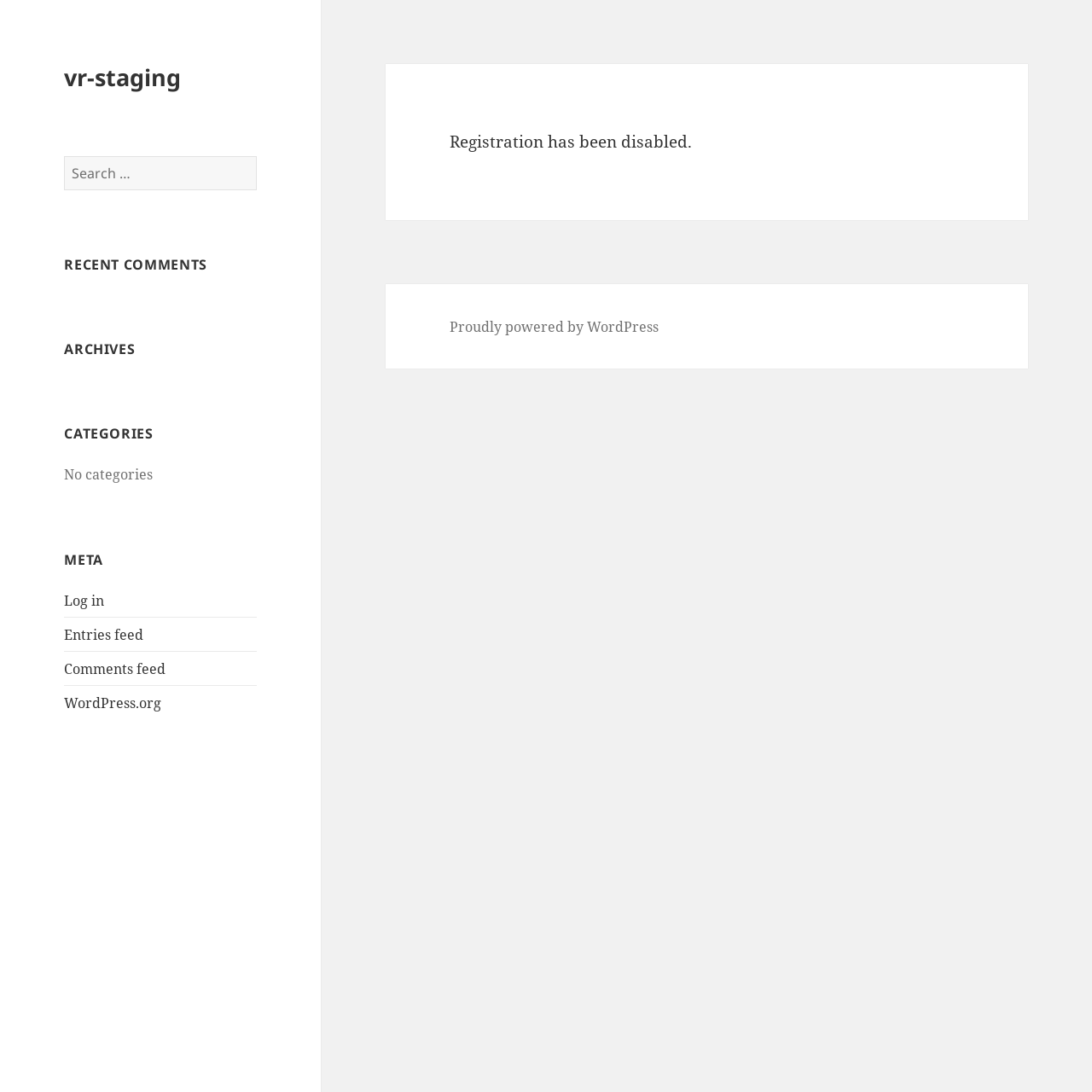Determine the bounding box coordinates for the region that must be clicked to execute the following instruction: "View archives".

[0.059, 0.31, 0.235, 0.329]